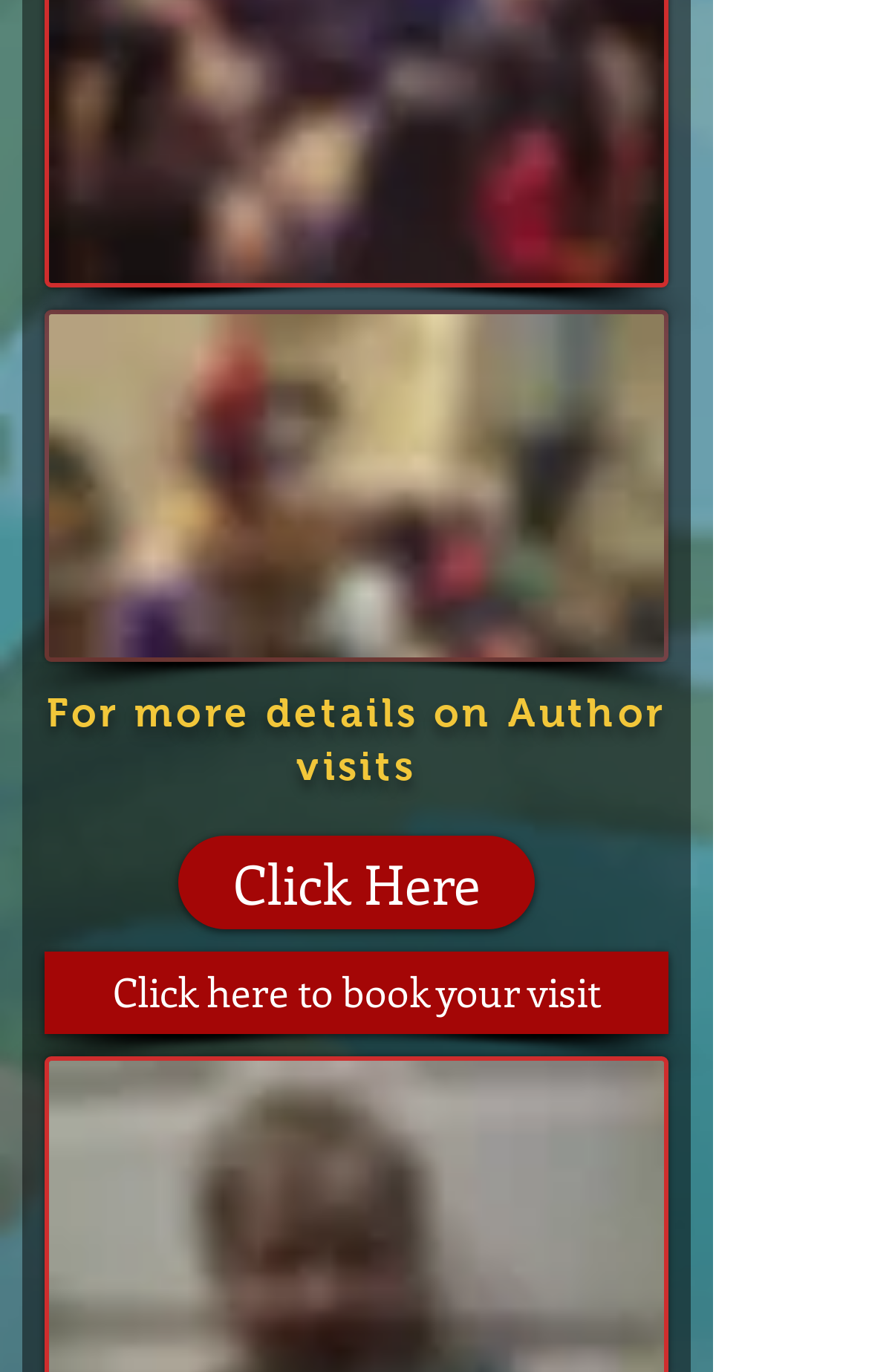Calculate the bounding box coordinates for the UI element based on the following description: "Click Here". Ensure the coordinates are four float numbers between 0 and 1, i.e., [left, top, right, bottom].

[0.205, 0.61, 0.615, 0.678]